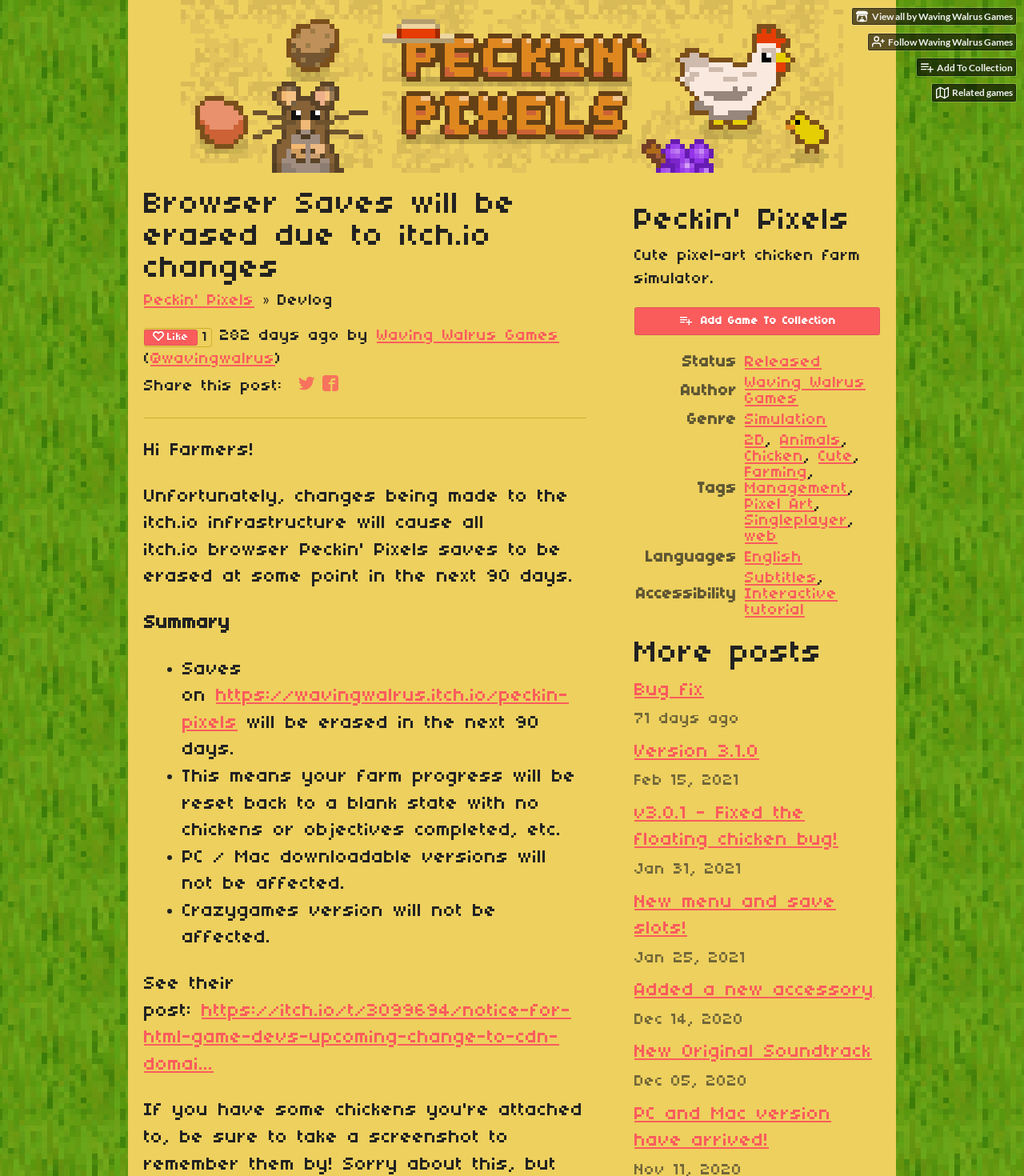Identify the bounding box coordinates of the element to click to follow this instruction: 'Add Peckin' Pixels to collection'. Ensure the coordinates are four float values between 0 and 1, provided as [left, top, right, bottom].

[0.895, 0.05, 0.992, 0.064]